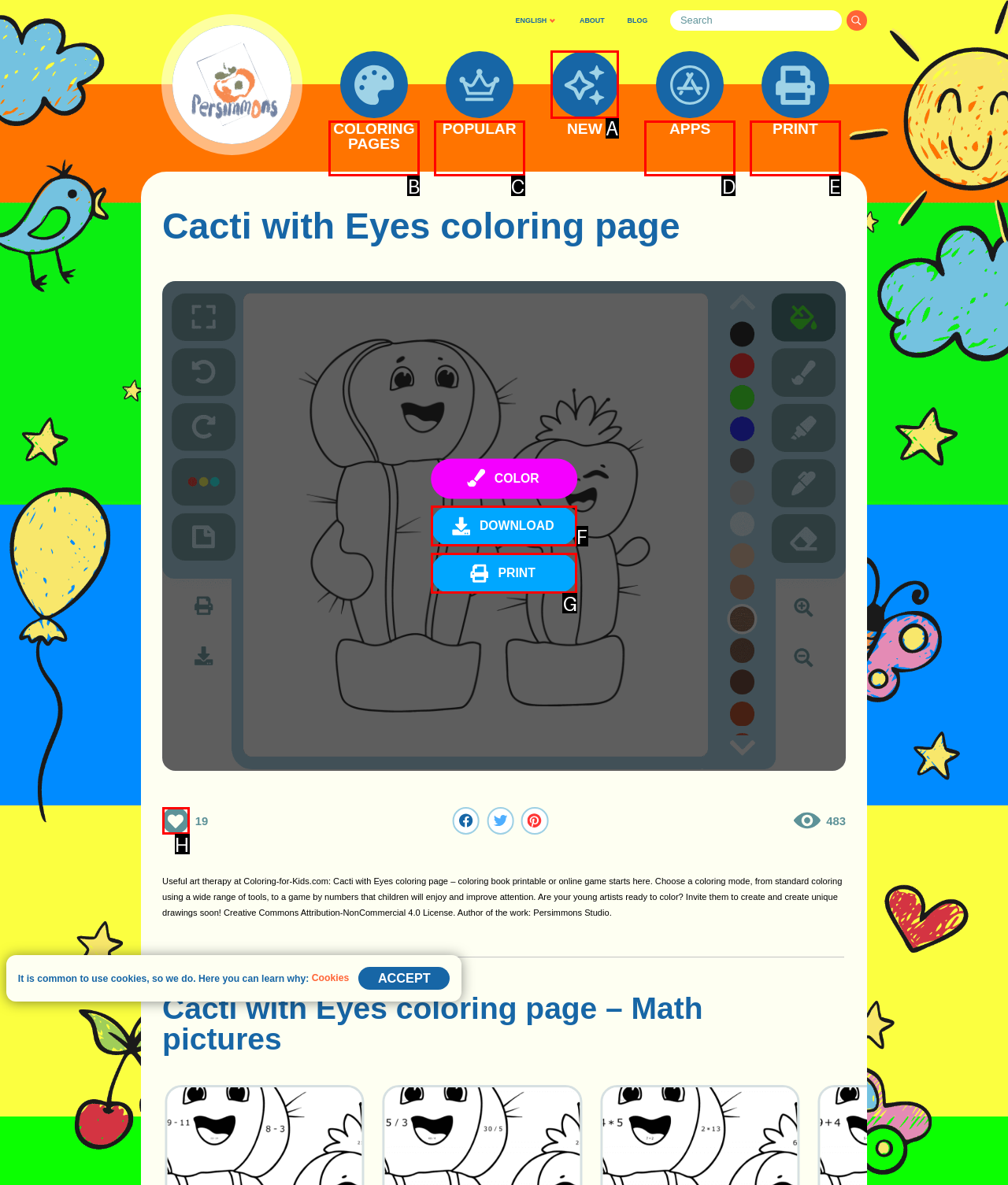Point out which UI element to click to complete this task: Download the Cacti with Eyes coloring page
Answer with the letter corresponding to the right option from the available choices.

F